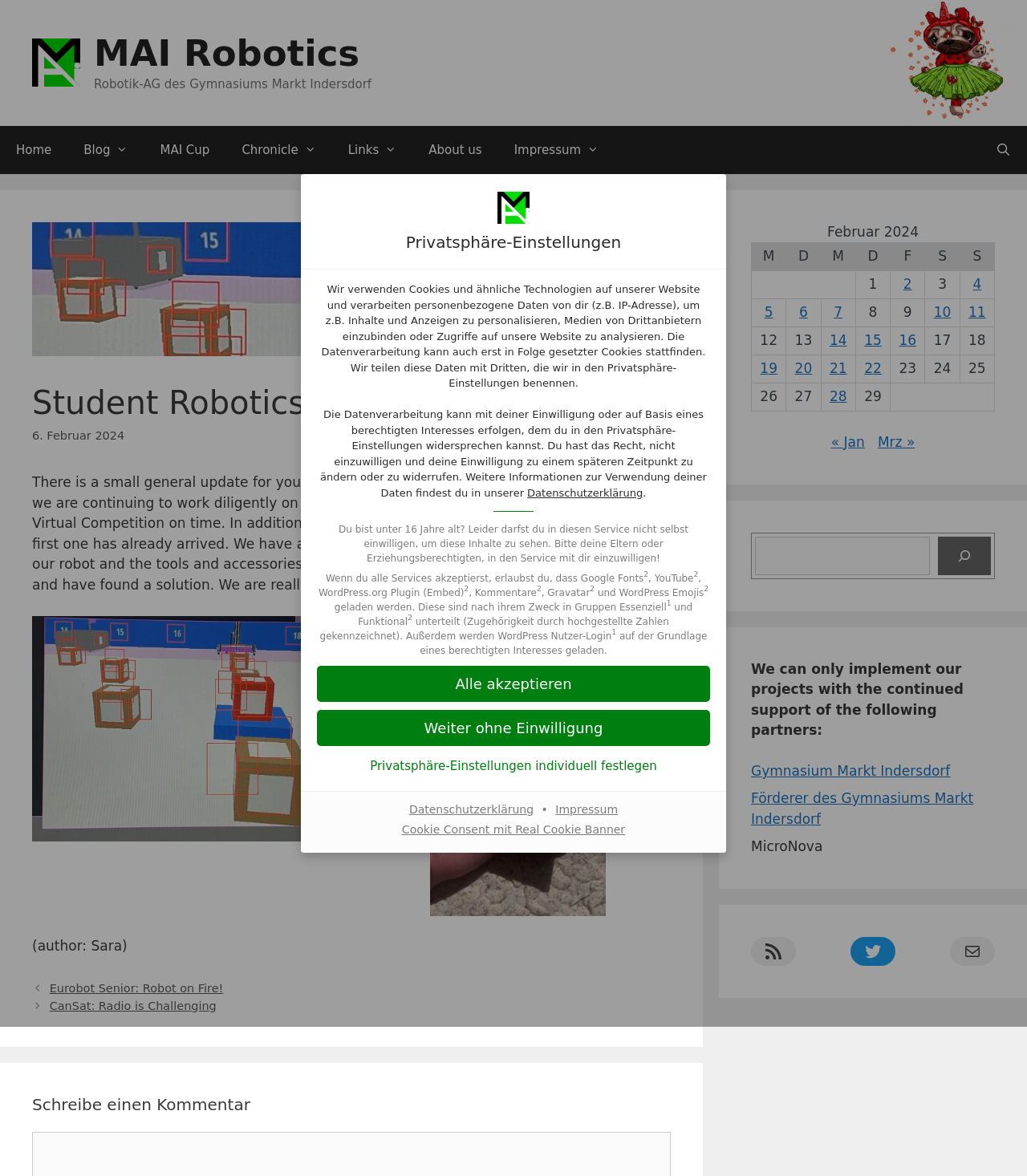Could you specify the bounding box coordinates for the clickable section to complete the following instruction: "Read privacy settings"?

[0.395, 0.194, 0.605, 0.219]